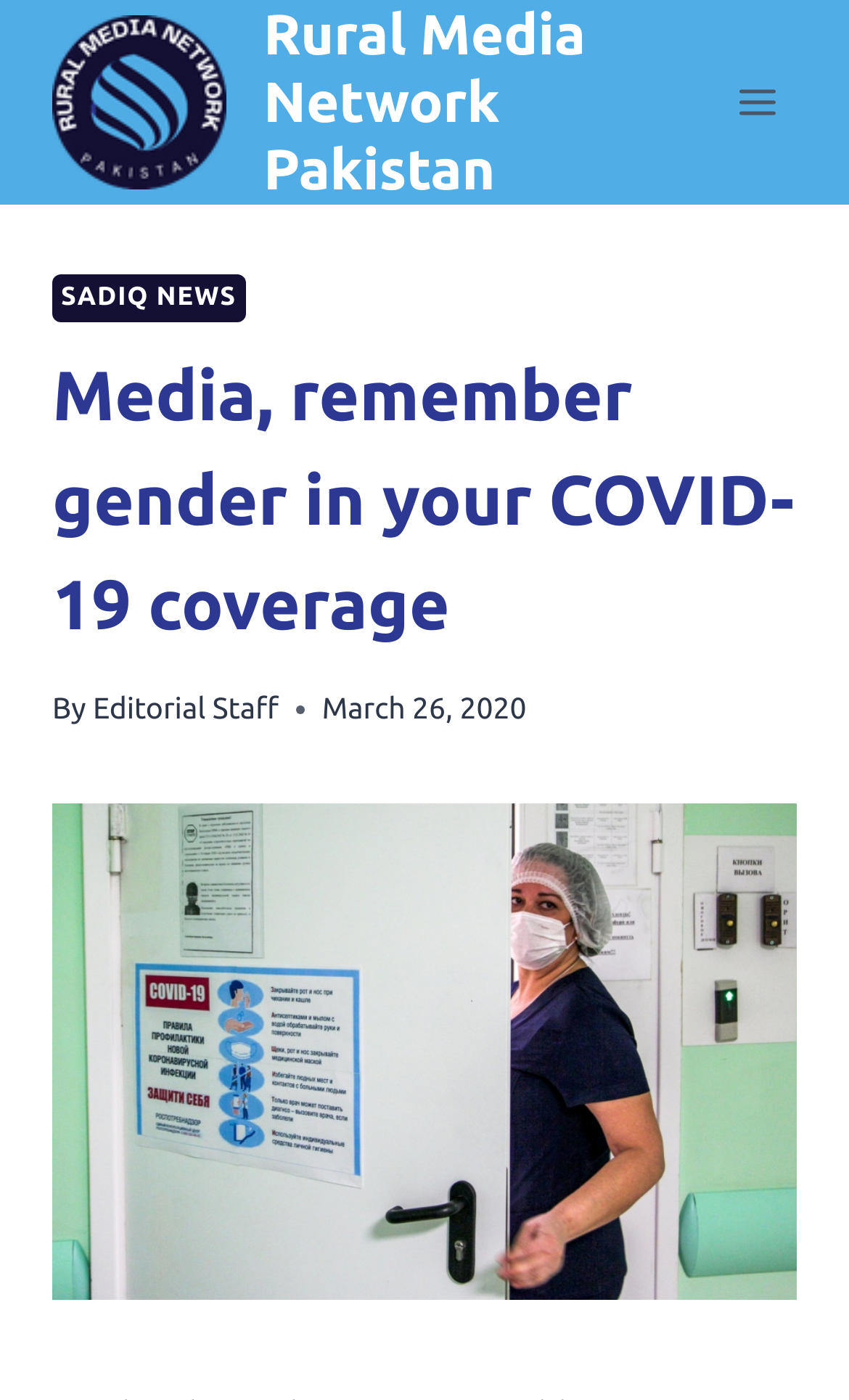Using the details in the image, give a detailed response to the question below:
What is the main topic of the article?

The main topic of the article can be inferred from the title 'Media, remember gender in your COVID-19 coverage', which suggests that the article is about the importance of considering gender in media coverage of the COVID-19 pandemic.